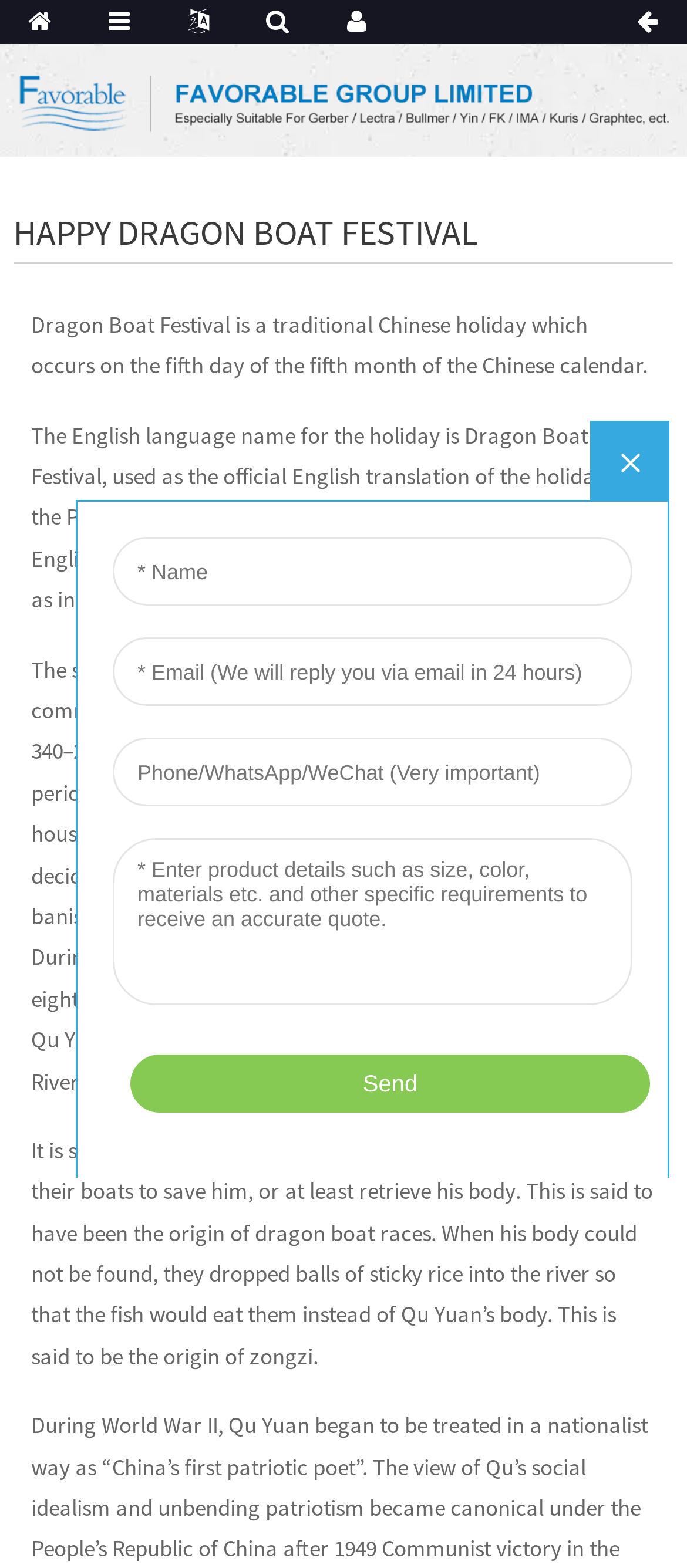Can you give a detailed response to the following question using the information from the image? What is the origin of dragon boat races?

Based on the webpage content, the origin of dragon boat races is said to be the death of Qu Yuan, a poet and minister of the ancient state of Chu. According to the legend, the local people raced out in their boats to save him or retrieve his body after he committed suicide by drowning himself in the Miluo River.